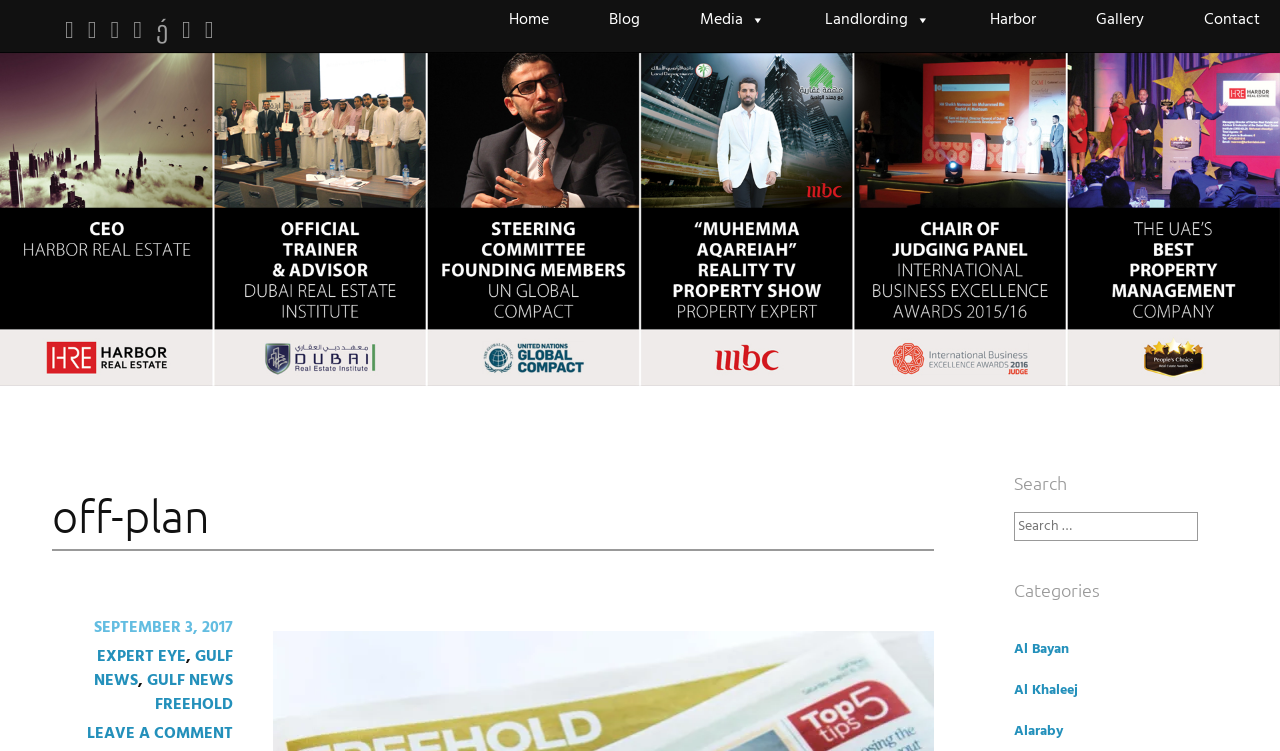Show the bounding box coordinates for the element that needs to be clicked to execute the following instruction: "Visit Facebook page". Provide the coordinates in the form of four float numbers between 0 and 1, i.e., [left, top, right, bottom].

[0.047, 0.013, 0.062, 0.069]